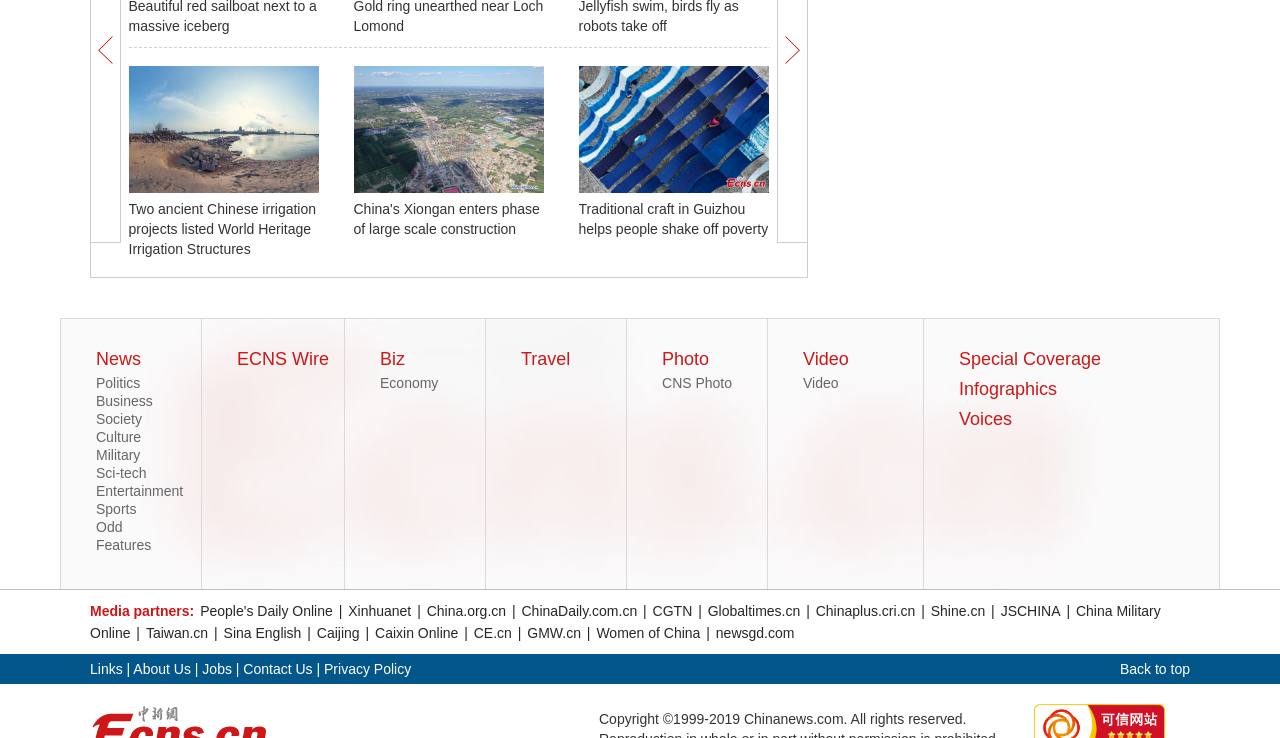How many media partners are listed?
Ensure your answer is thorough and detailed.

I counted the number of links under the 'Media partners:' text, which are 'People's Daily Online', 'Xinhuanet', 'China.org.cn', 'ChinaDaily.com.cn', and 'CGTN'. There are 5 media partners listed.